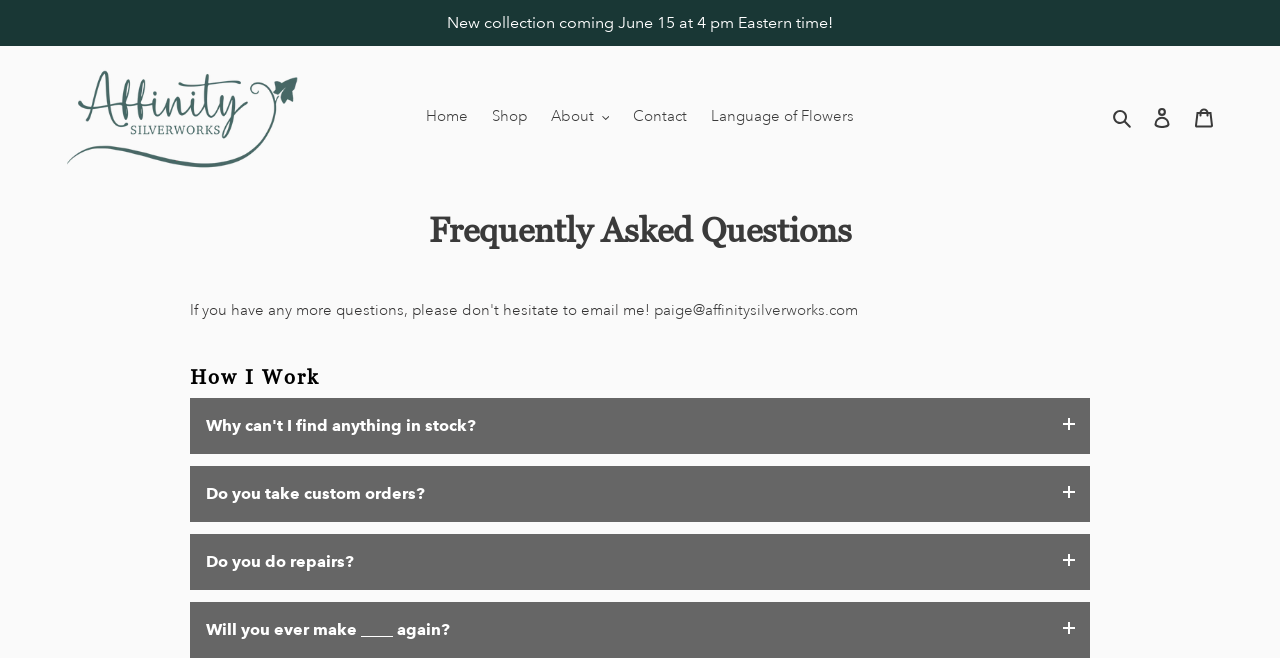Locate the heading on the webpage and return its text.

Frequently Asked Questions